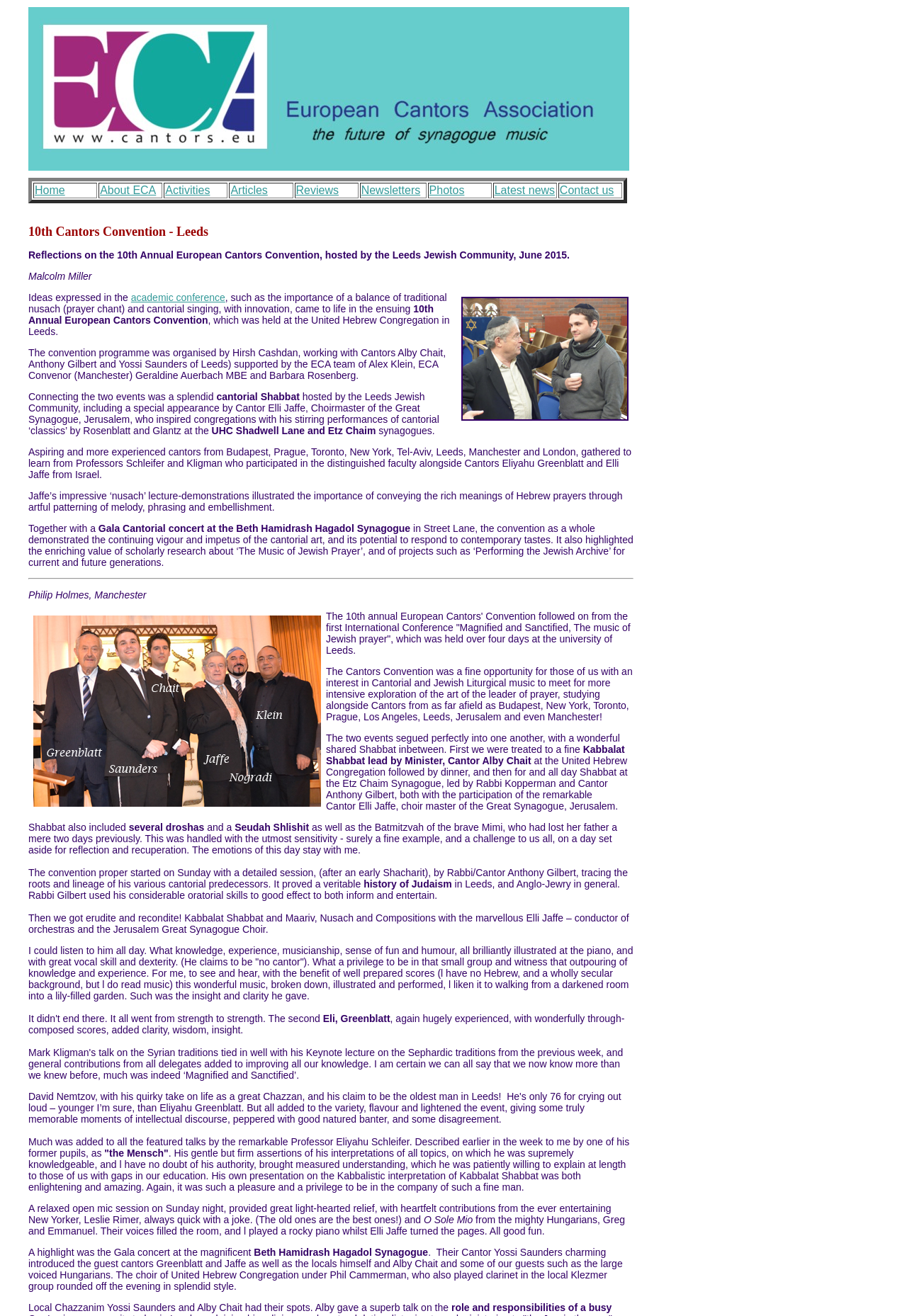Kindly determine the bounding box coordinates for the area that needs to be clicked to execute this instruction: "Click on the 'Home' link".

[0.037, 0.139, 0.107, 0.151]